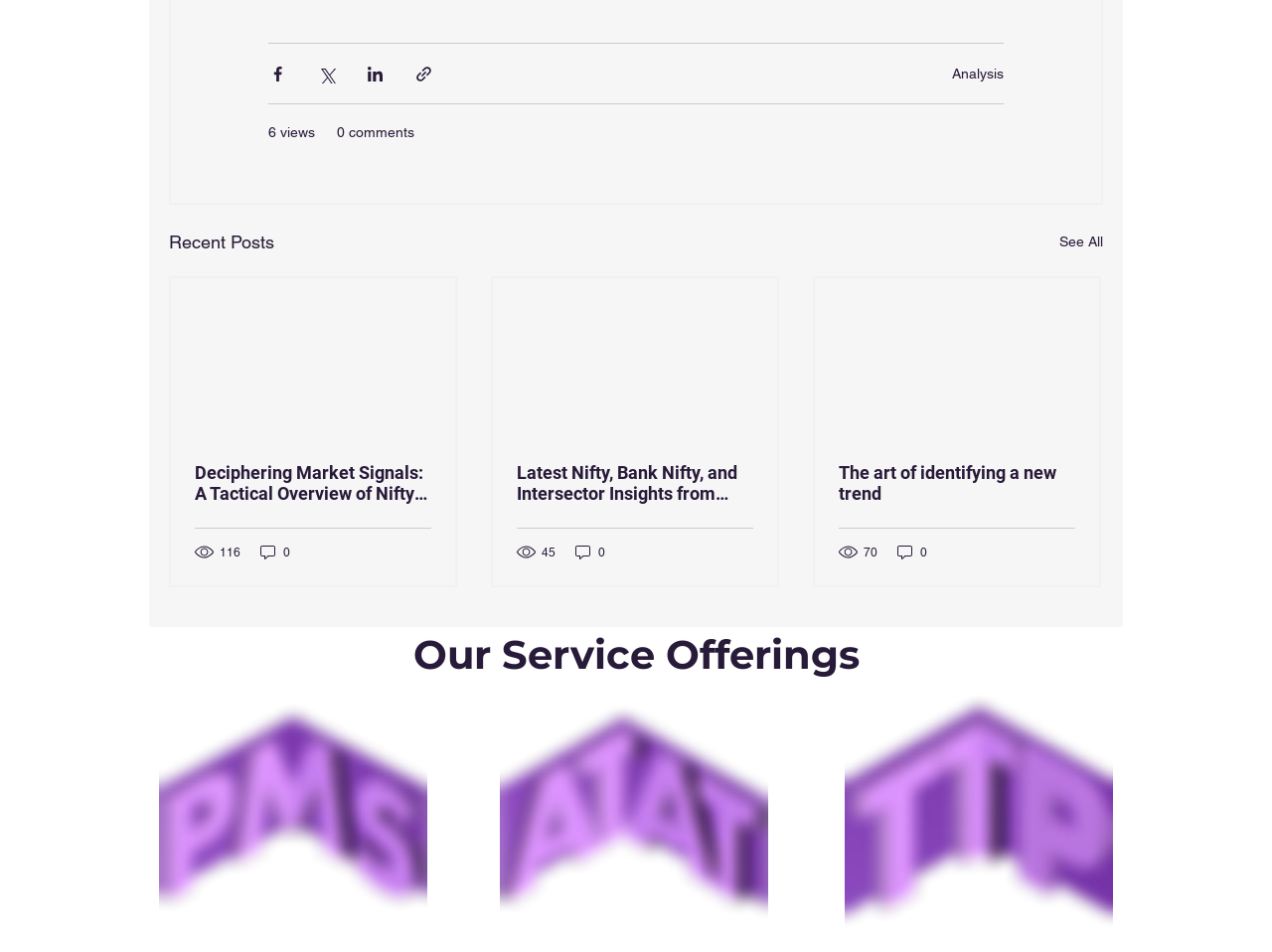What is the title of the first article?
Please provide a single word or phrase as the answer based on the screenshot.

Deciphering Market Signals